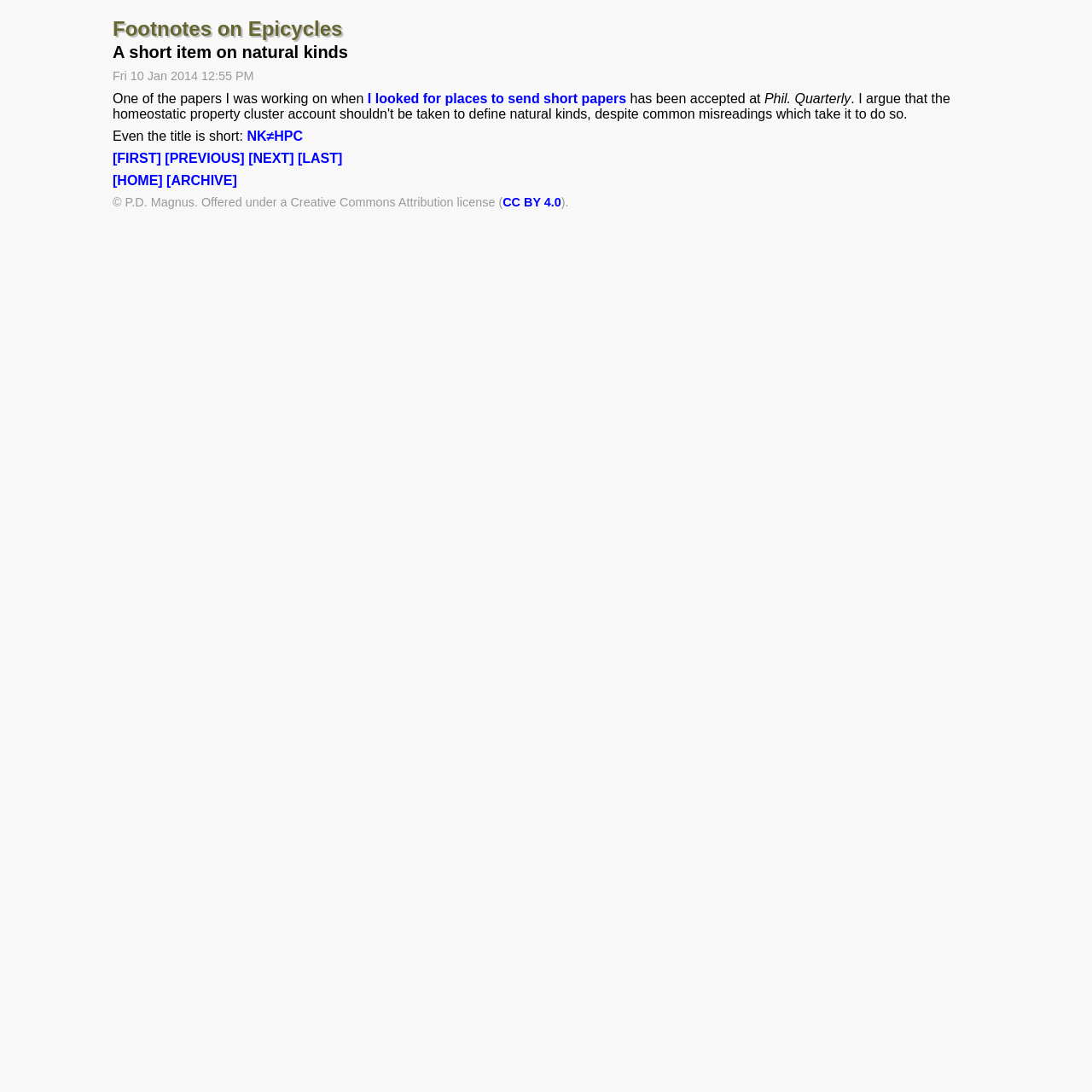Convey a detailed summary of the webpage, mentioning all key elements.

The webpage is a blog titled "Footnotes on Epicycles" by P.D. Magnus, with a focus on philosophical topics. At the top, there is a large heading with the blog title, which is also a link. Below the title, there is a smaller heading "A short item on natural kinds". 

To the right of the smaller heading, there is a date "Fri 10 Jan 2014 12:55 PM". Below the date, there is a paragraph of text discussing a paper that has been accepted at Phil. Quarterly. The text includes a link to "I looked for places to send short papers" and the title of the paper "NK≠HPC" is also a link.

Underneath the paragraph, there are five links in a row, labeled "[FIRST]", "[PREVIOUS]", "[NEXT]", "[LAST]", and "[HOME]". These links are followed by another link to "[ARCHIVE]". 

At the bottom of the page, there is a copyright notice stating "© P.D. Magnus. Offered under a Creative Commons Attribution license" with a link to "CC BY 4.0".